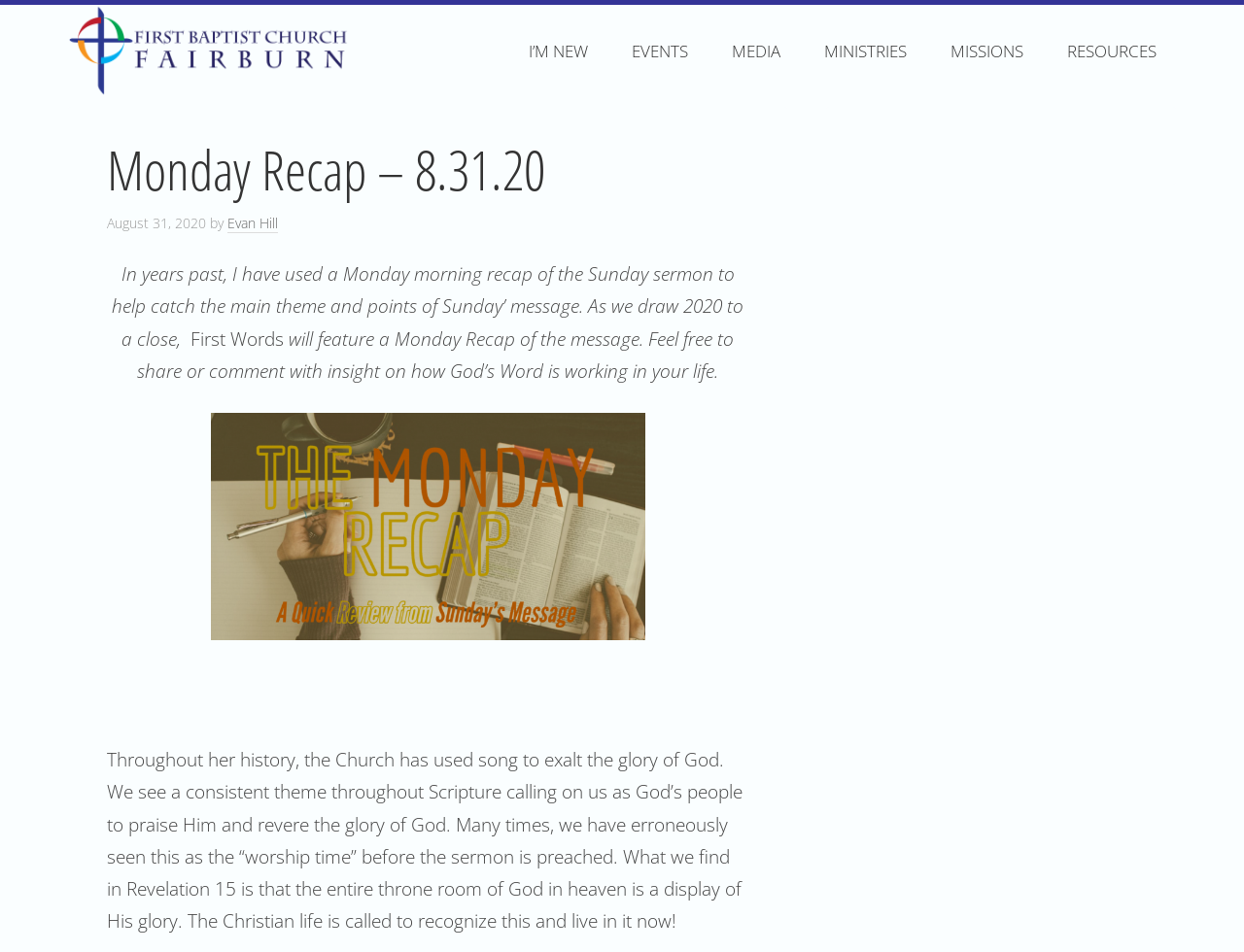Extract the bounding box coordinates of the UI element described by: "Ministries". The coordinates should include four float numbers ranging from 0 to 1, e.g., [left, top, right, bottom].

[0.647, 0.005, 0.745, 0.112]